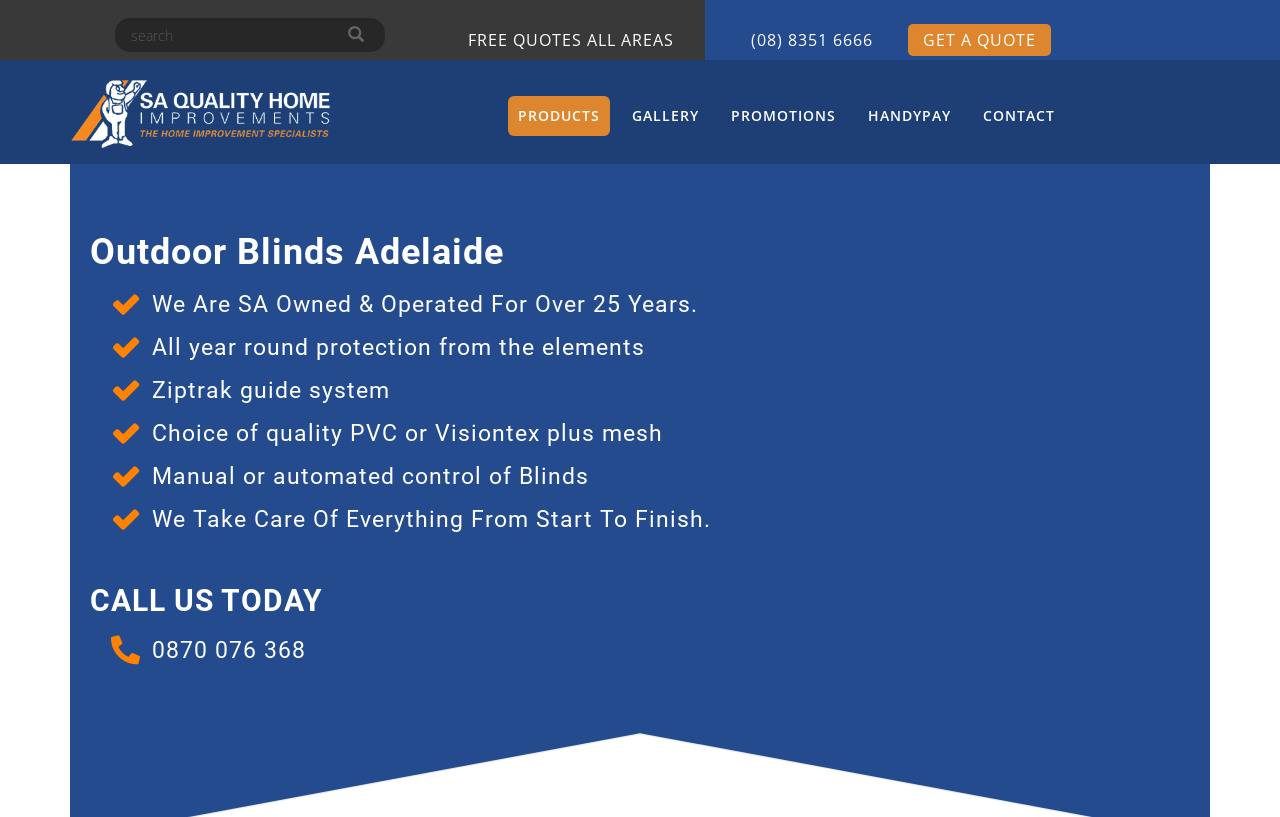Identify the bounding box for the UI element described as: "parent_node: Search aria-label="Search"". Ensure the coordinates are four float numbers between 0 and 1, formatted as [left, top, right, bottom].

[0.267, 0.022, 0.289, 0.064]